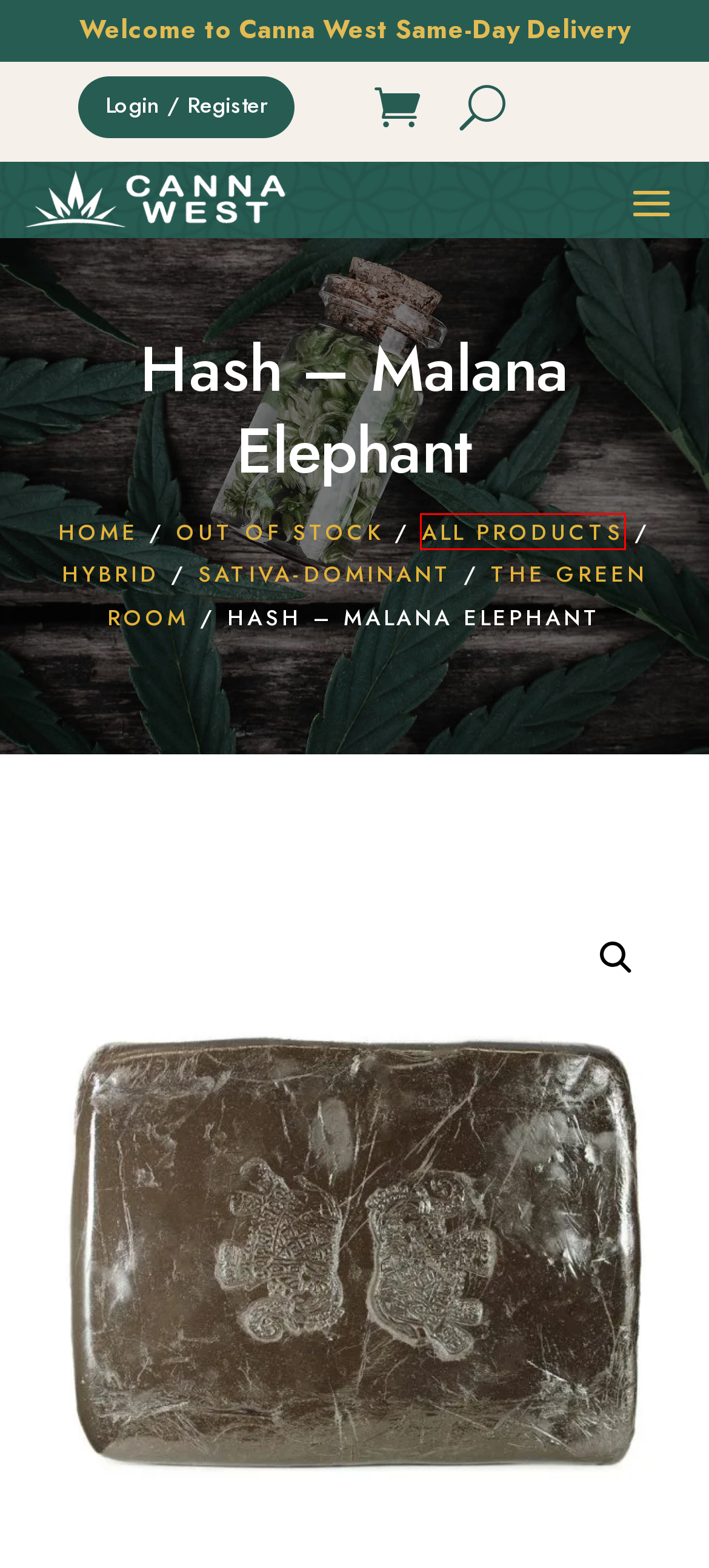You have a screenshot of a webpage with a red bounding box around an element. Choose the best matching webpage description that would appear after clicking the highlighted element. Here are the candidates:
A. Frequently Asked Questions - Weed Delivery Cannawest - 2 hour weed delivery Toronto
B. Cotton Candy Kush (Smalls) - Weed Delivery Cannawest - 2 hour weed delivery Toronto
C. Sativa-Dominant Archives - Weed Delivery Cannawest - 2 hour weed delivery Toronto
D. Hybrid Archives - Weed Delivery Cannawest - 2 hour weed delivery Toronto
E. All Products Archives - Weed Delivery Cannawest - 2 hour weed delivery Toronto
F. My Account - Weed Delivery Cannawest - 2 hour weed delivery Toronto
G. Weed Delivery Cannawest - Buy Cannabis Flower, Edibles And Strains Online
H. Ripped Edibles THC Gummy Bears (Bulk) - Weed Delivery Cannawest - 2 hour weed delivery Toronto

E